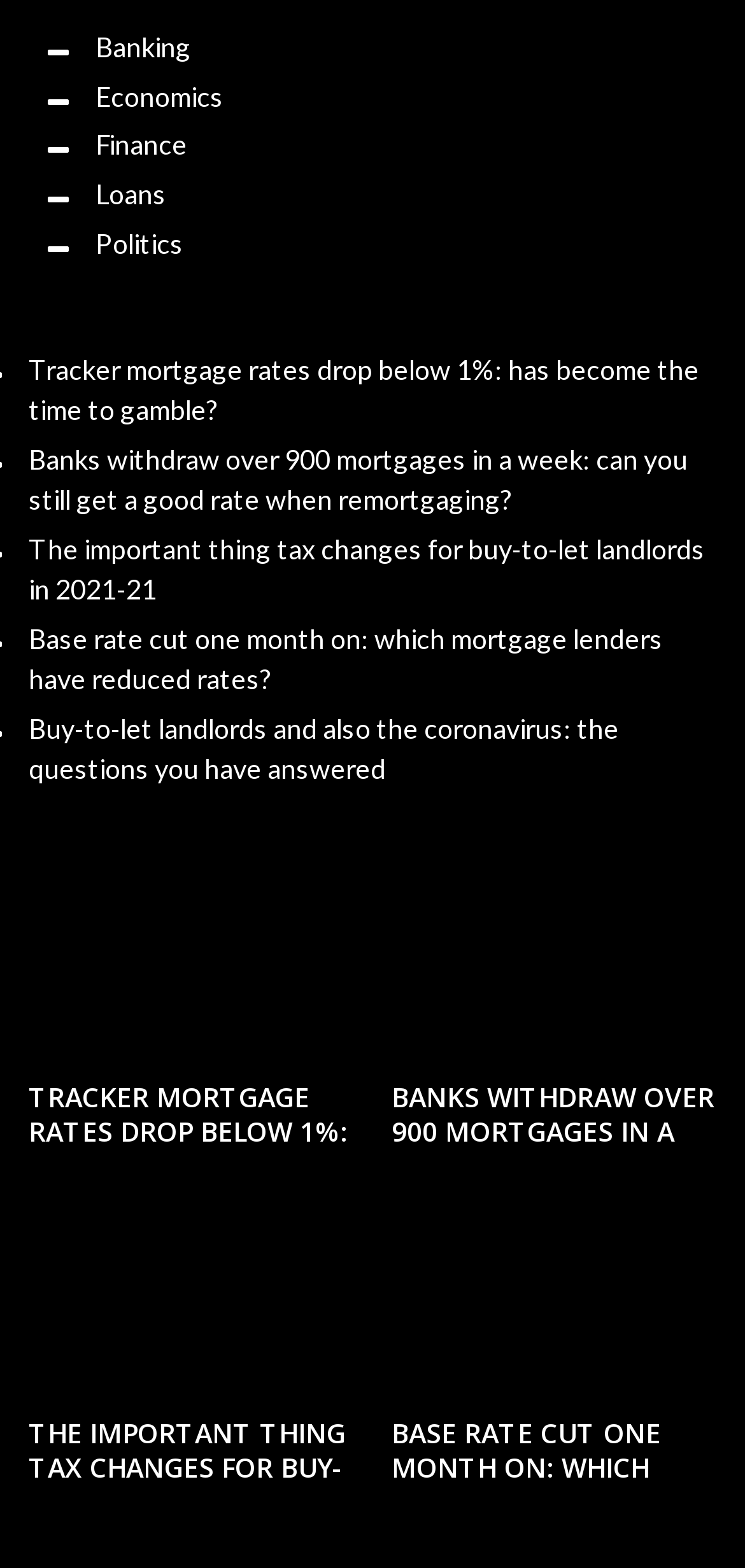Locate the bounding box coordinates of the element's region that should be clicked to carry out the following instruction: "Check out Base rate cut one month on: which mortgage lenders have reduced rates?". The coordinates need to be four float numbers between 0 and 1, i.e., [left, top, right, bottom].

[0.526, 0.902, 0.933, 0.992]